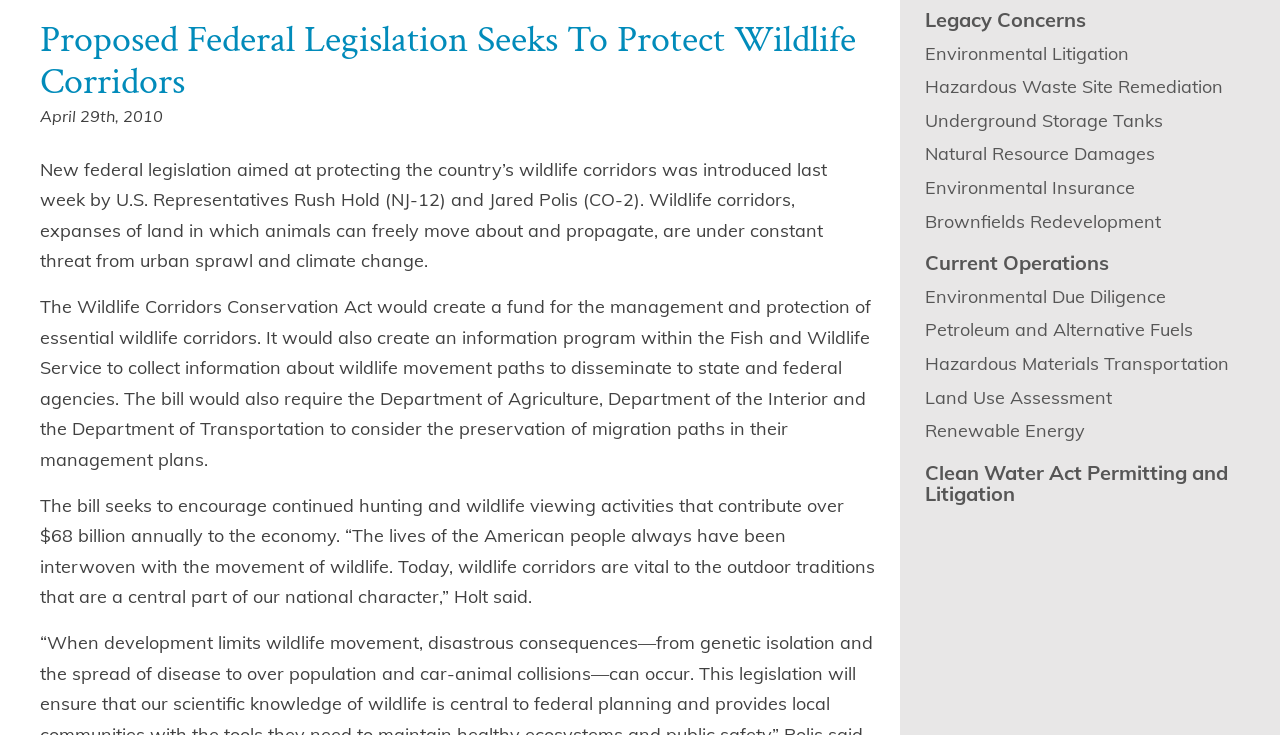Bounding box coordinates must be specified in the format (top-left x, top-left y, bottom-right x, bottom-right y). All values should be floating point numbers between 0 and 1. What are the bounding box coordinates of the UI element described as: Legacy Concerns

[0.723, 0.01, 0.849, 0.044]